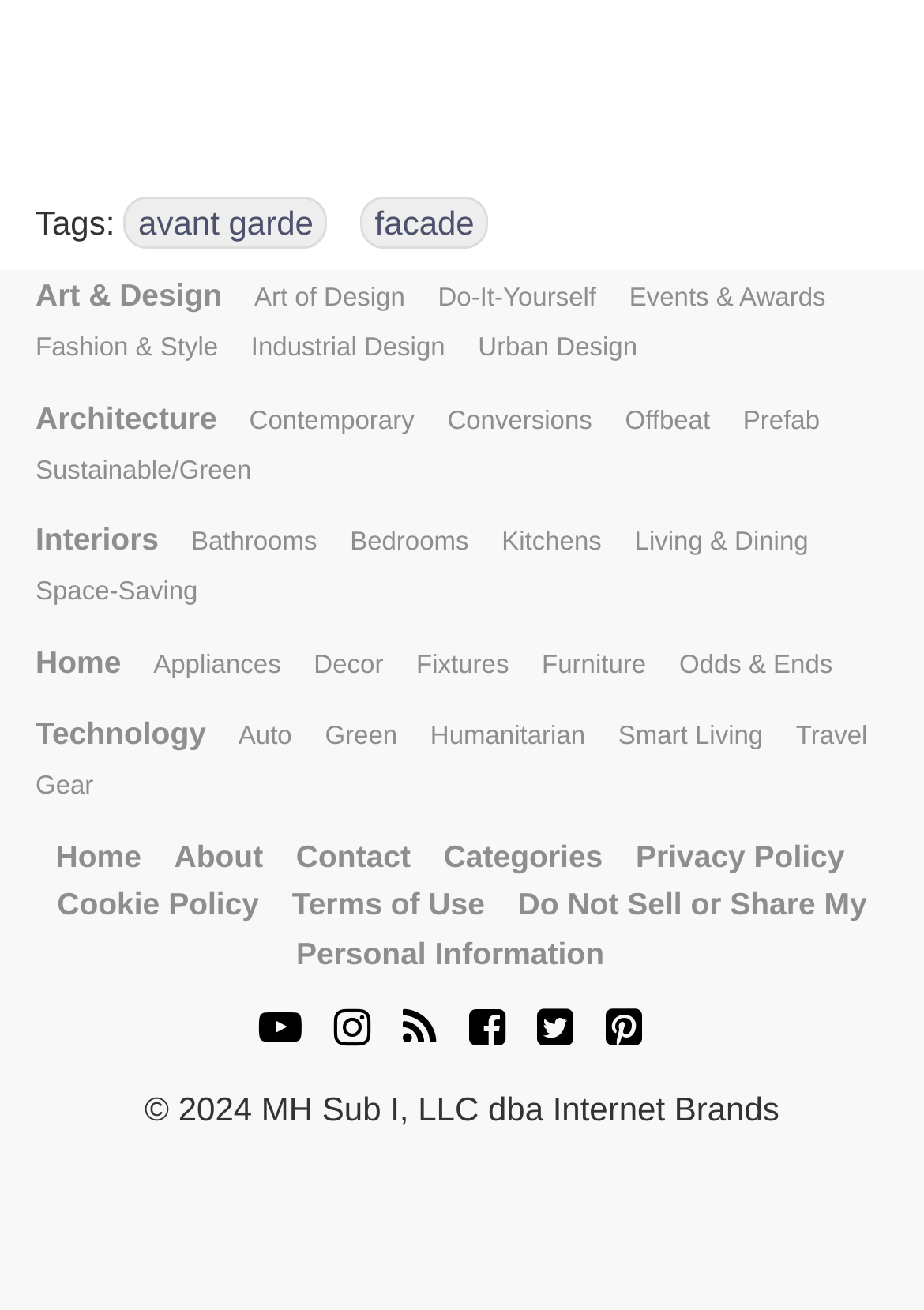Please locate the bounding box coordinates of the region I need to click to follow this instruction: "Explore the 'Sustainable/Green' design section".

[0.038, 0.348, 0.272, 0.37]